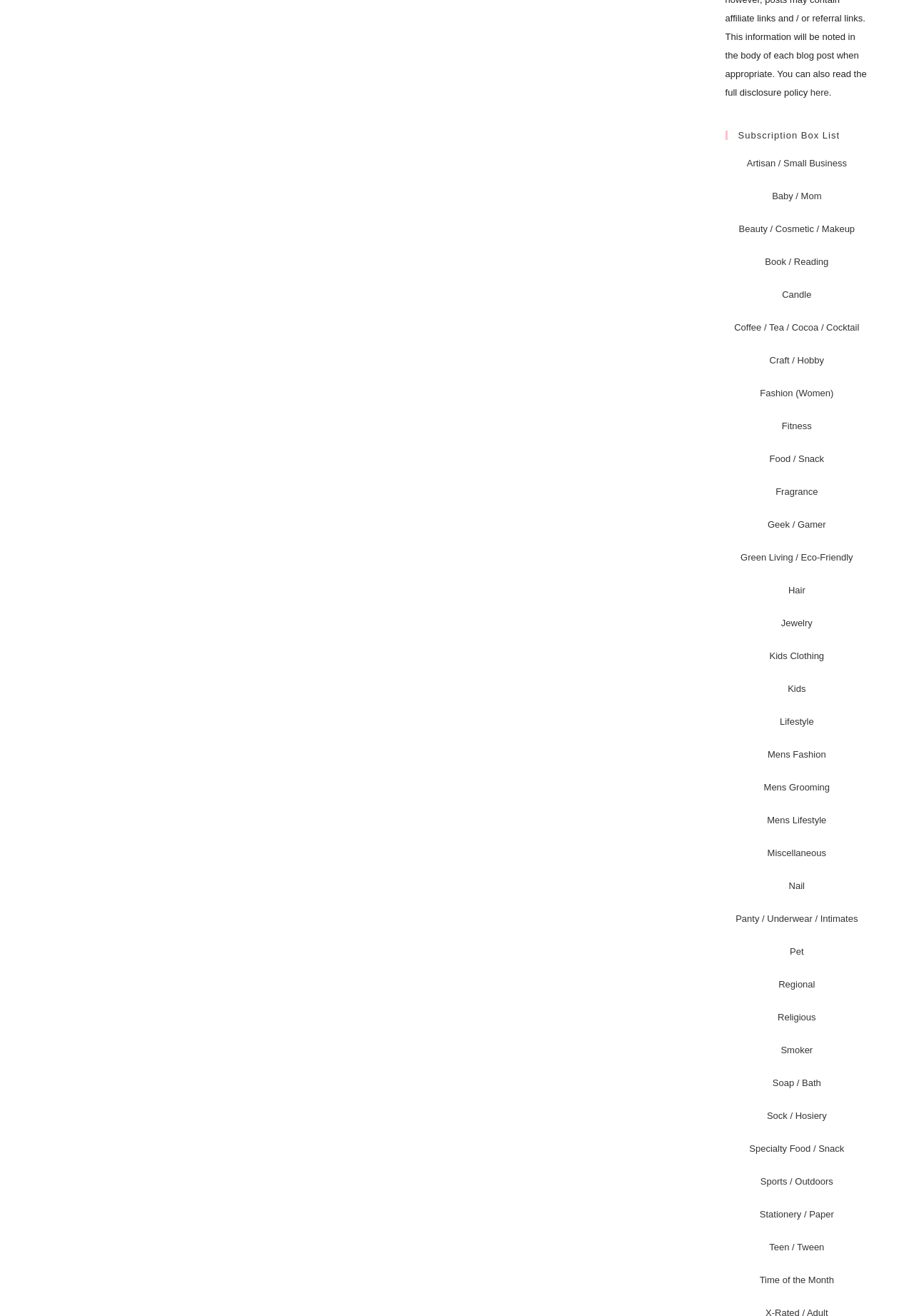Pinpoint the bounding box coordinates of the clickable area necessary to execute the following instruction: "Click on the 'Artisan / Small Business' link". The coordinates should be given as four float numbers between 0 and 1, namely [left, top, right, bottom].

[0.817, 0.12, 0.926, 0.128]